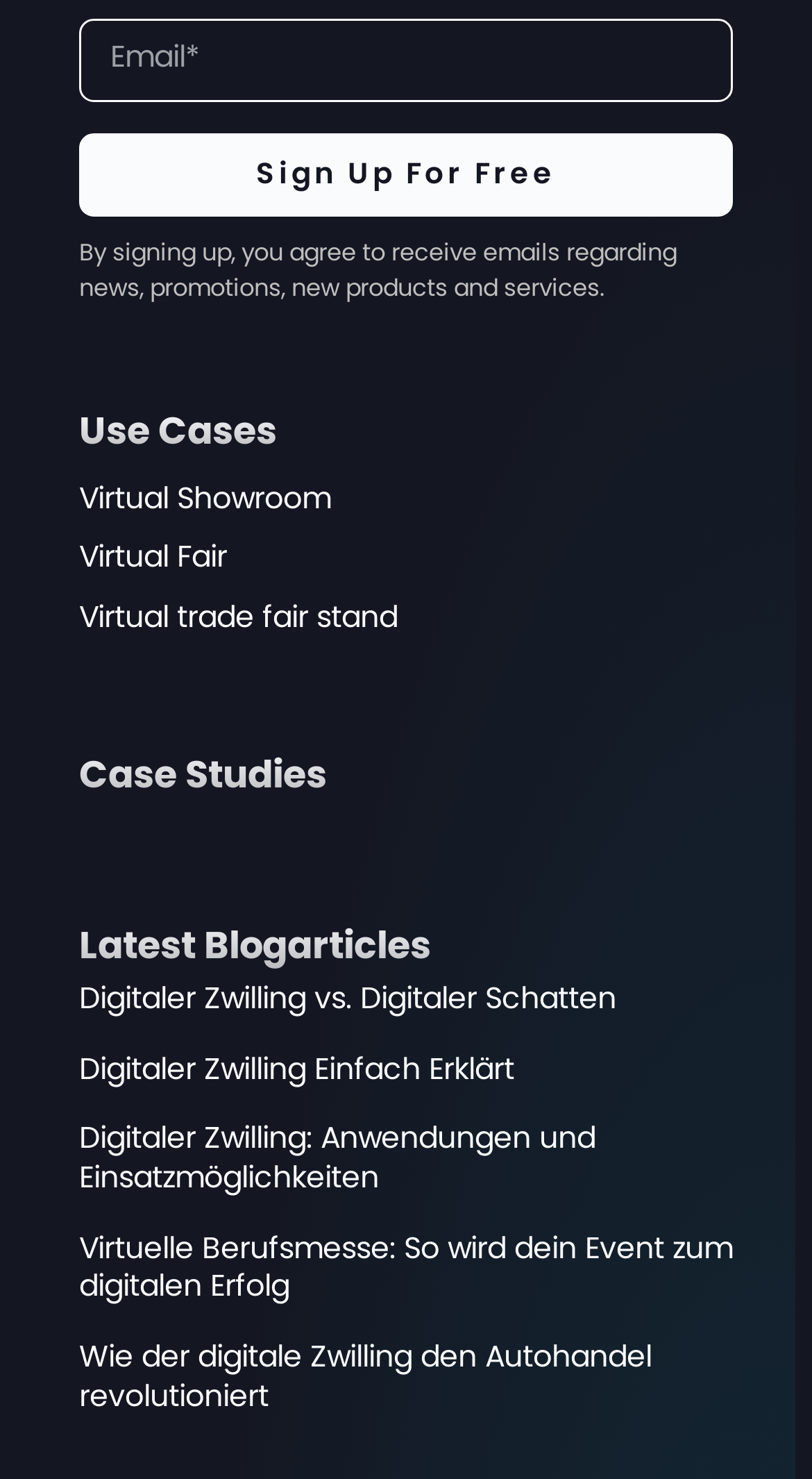Predict the bounding box of the UI element based on this description: "Digitaler Zwilling vs. Digitaler Schatten".

[0.097, 0.663, 0.903, 0.69]